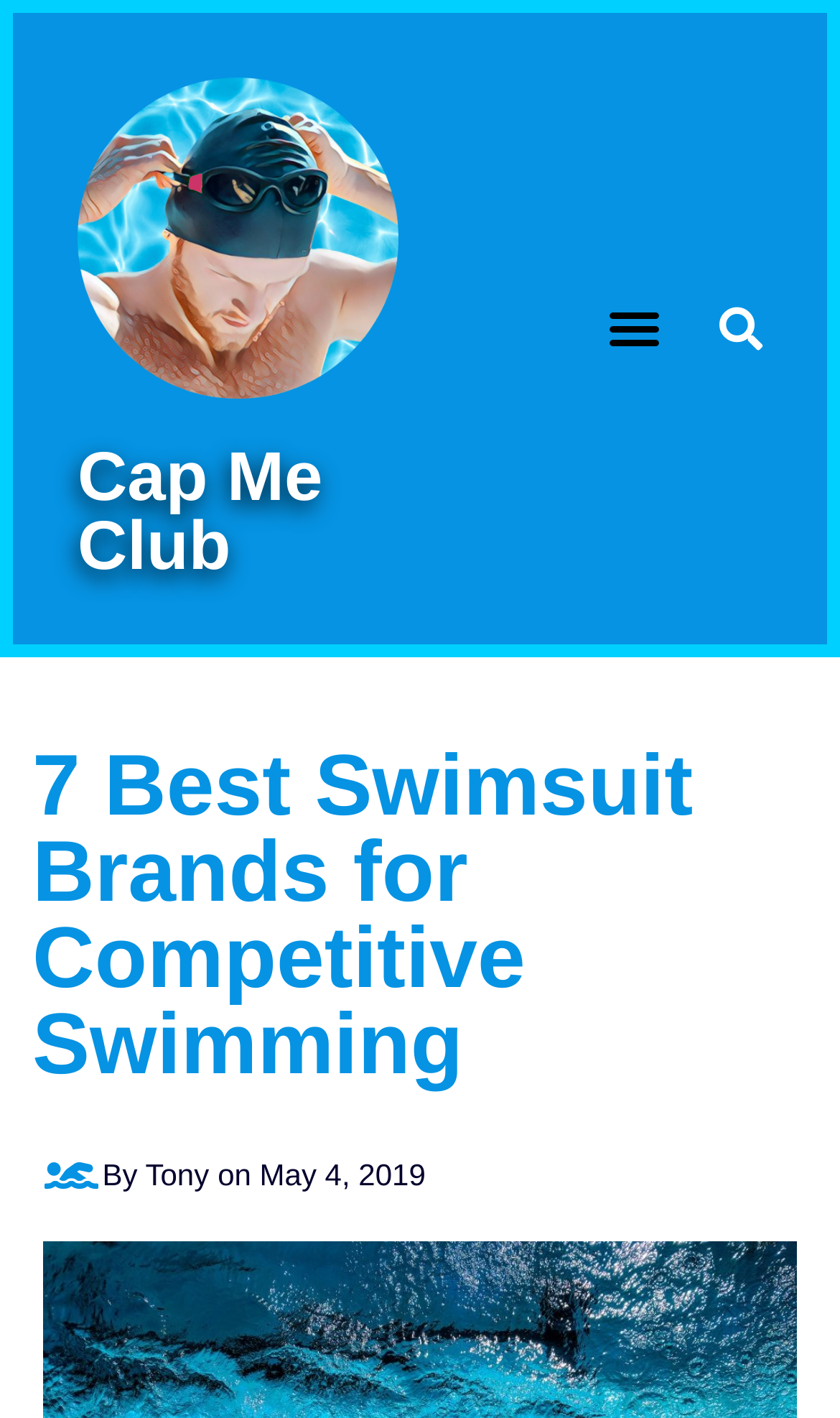Provide the bounding box coordinates of the HTML element described as: "Cap Me Club". The bounding box coordinates should be four float numbers between 0 and 1, i.e., [left, top, right, bottom].

[0.092, 0.309, 0.384, 0.412]